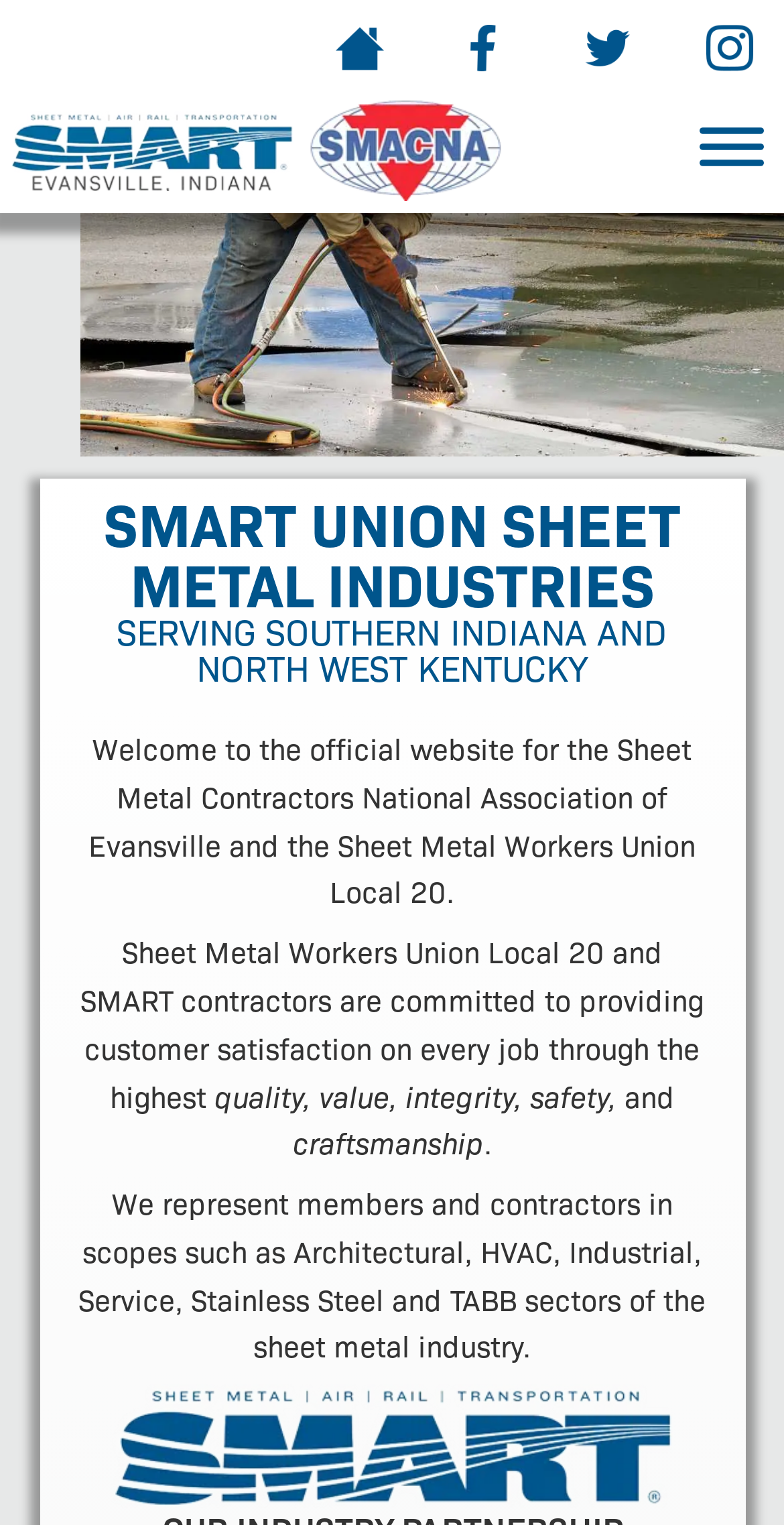What is the name of the region served?
Using the picture, provide a one-word or short phrase answer.

Southern Indiana and North West Kentucky